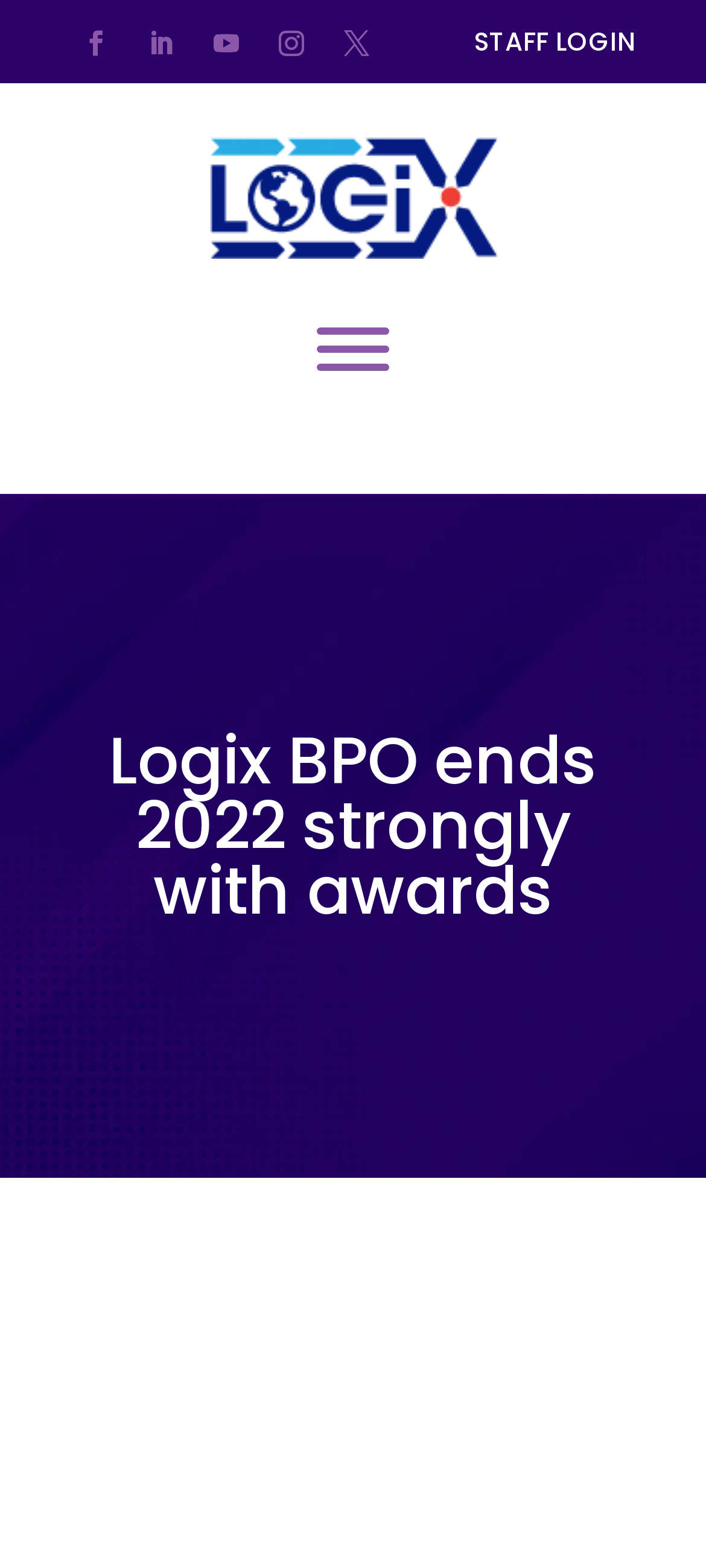Please look at the image and answer the question with a detailed explanation: What is the button below the logo?

I found a button element with the text 'Menu' located below the logo image, with bounding box coordinates [0.449, 0.209, 0.551, 0.237]. The button is not expanded.